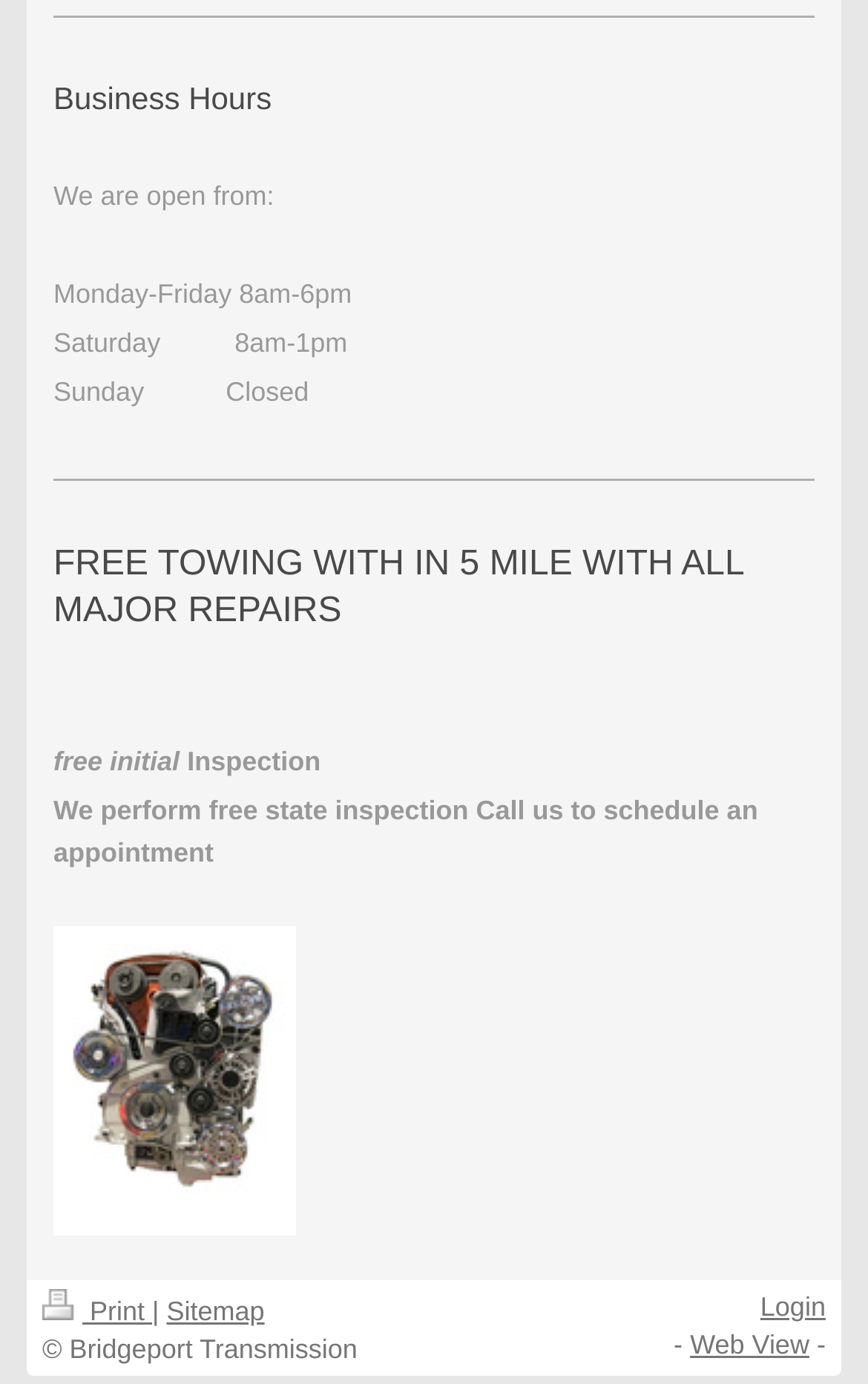Please provide a comprehensive response to the question below by analyzing the image: 
What is the purpose of the 'Print' link?

I found a link at the bottom of the page labeled 'Print', which suggests that it allows the user to print the current webpage.